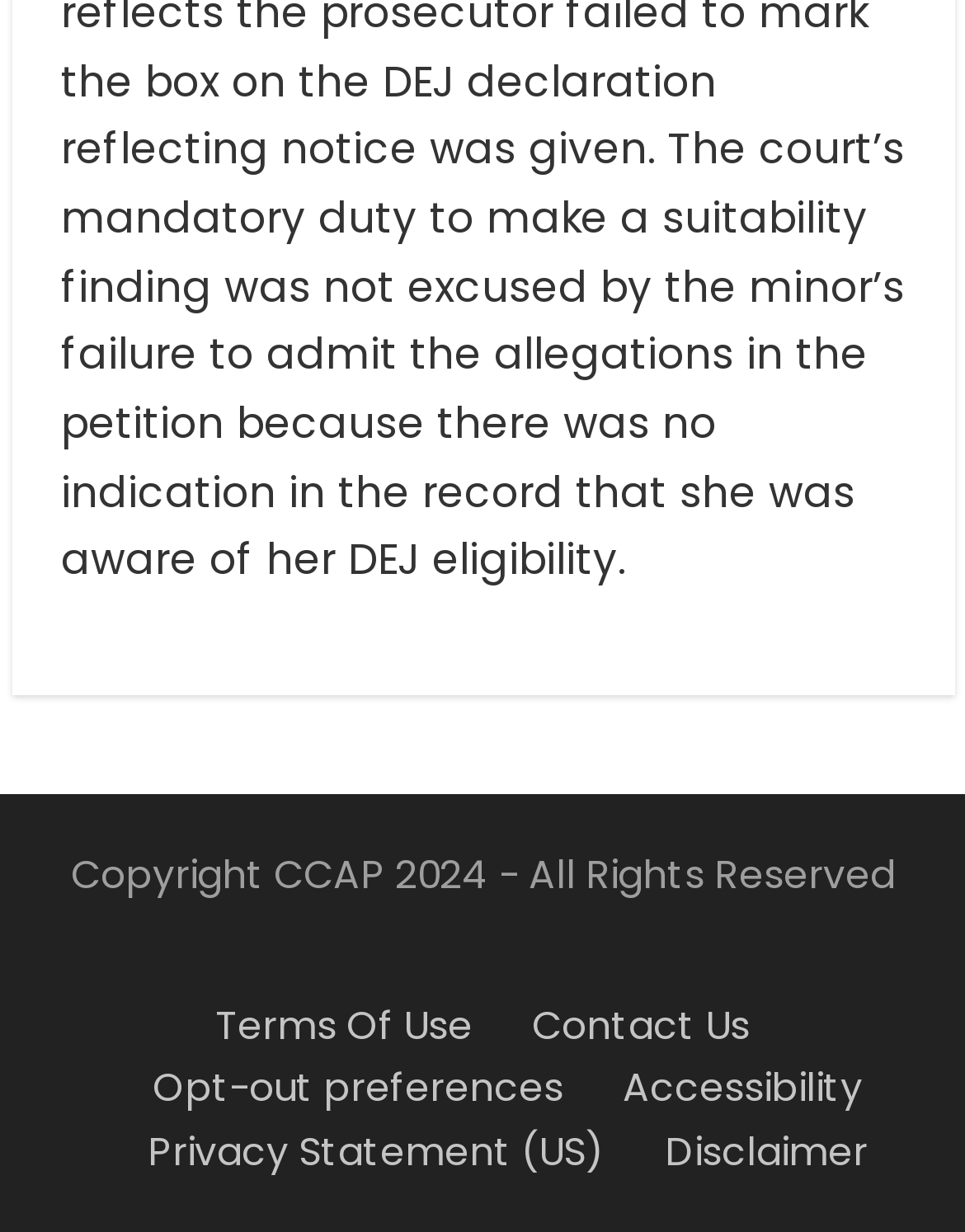What is the last link in the footer menu?
Please use the image to provide a one-word or short phrase answer.

Disclaimer